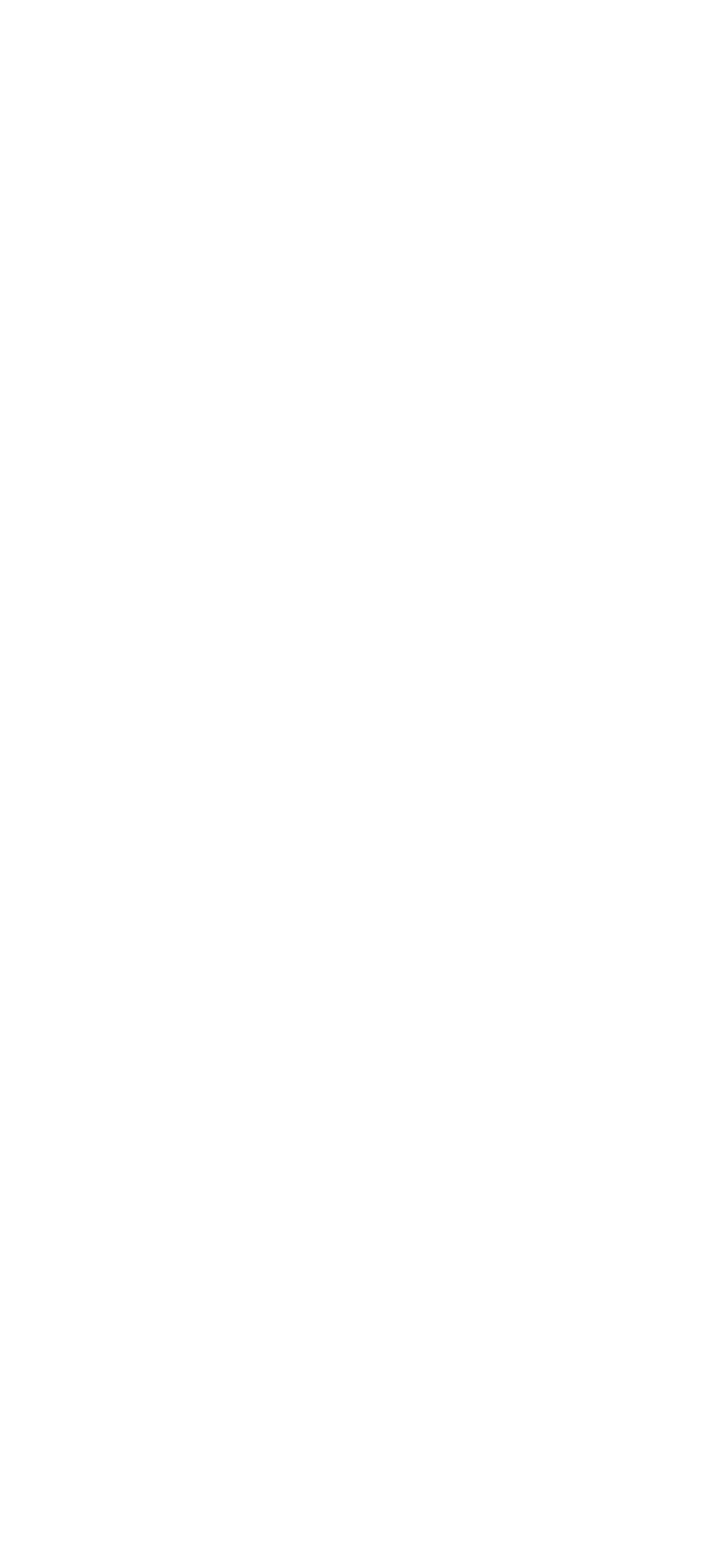What social media platforms are linked?
Please provide a detailed and thorough answer to the question.

I found the linked social media platforms by looking at the link elements at the bottom of the page, which have text 'INSTAGRAM' and 'FACEBOOK' respectively.